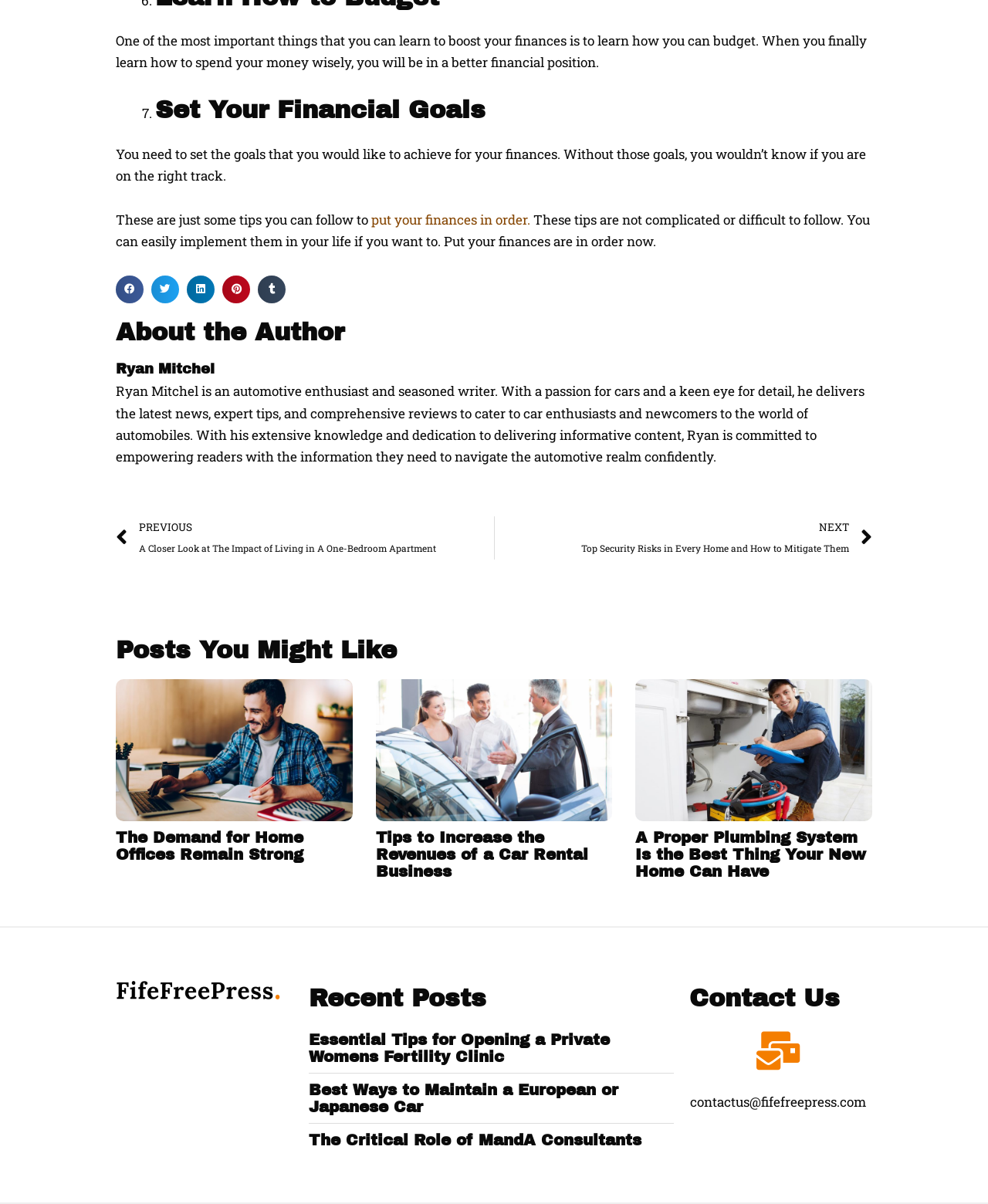Please locate the UI element described by "contactus@fifefreepress.com" and provide its bounding box coordinates.

[0.698, 0.907, 0.878, 0.925]